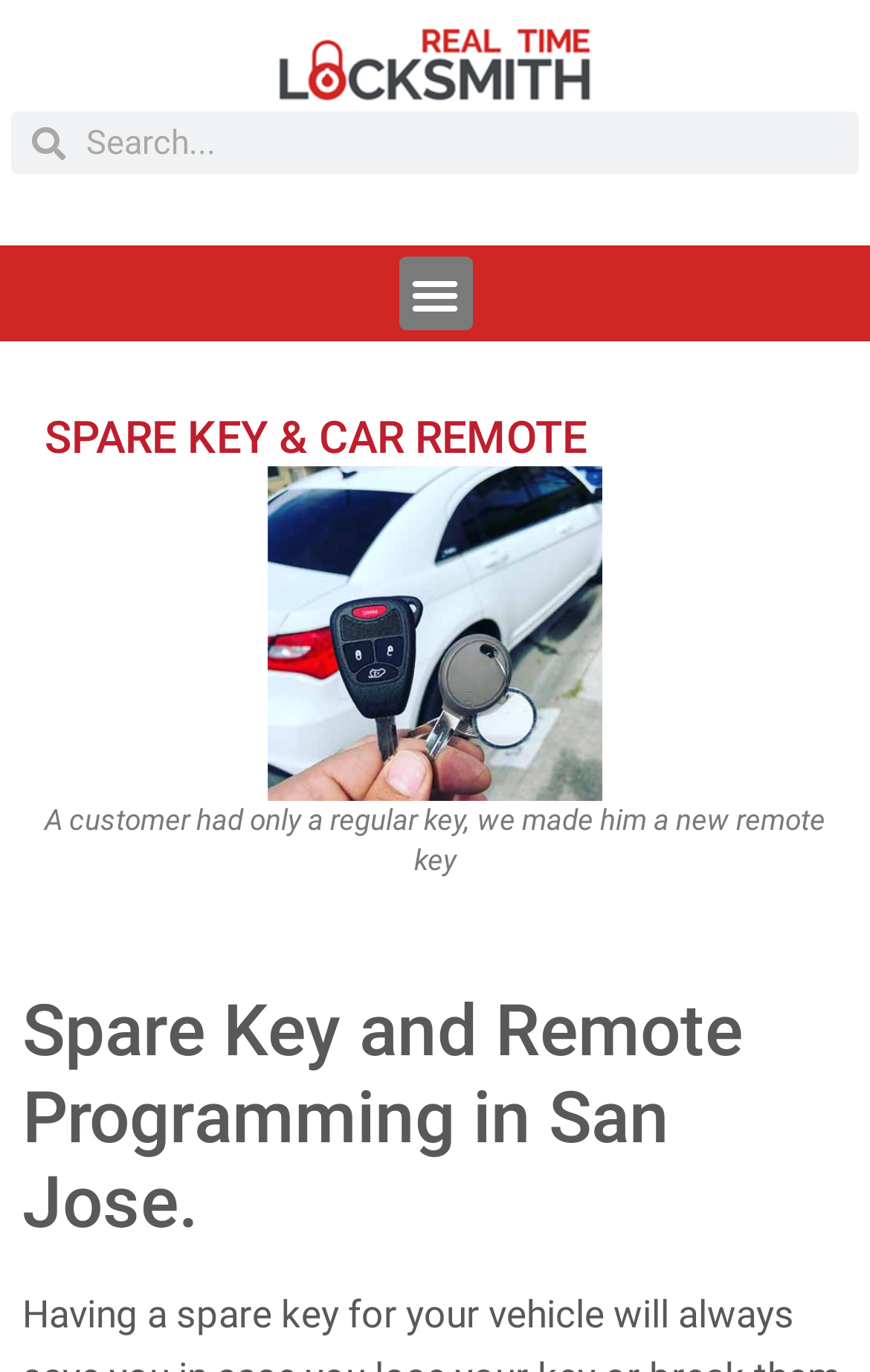Analyze the image and deliver a detailed answer to the question: Is there a search function?

The presence of a search box with the label 'Search' indicates that the website has a search function, allowing users to search for specific content.